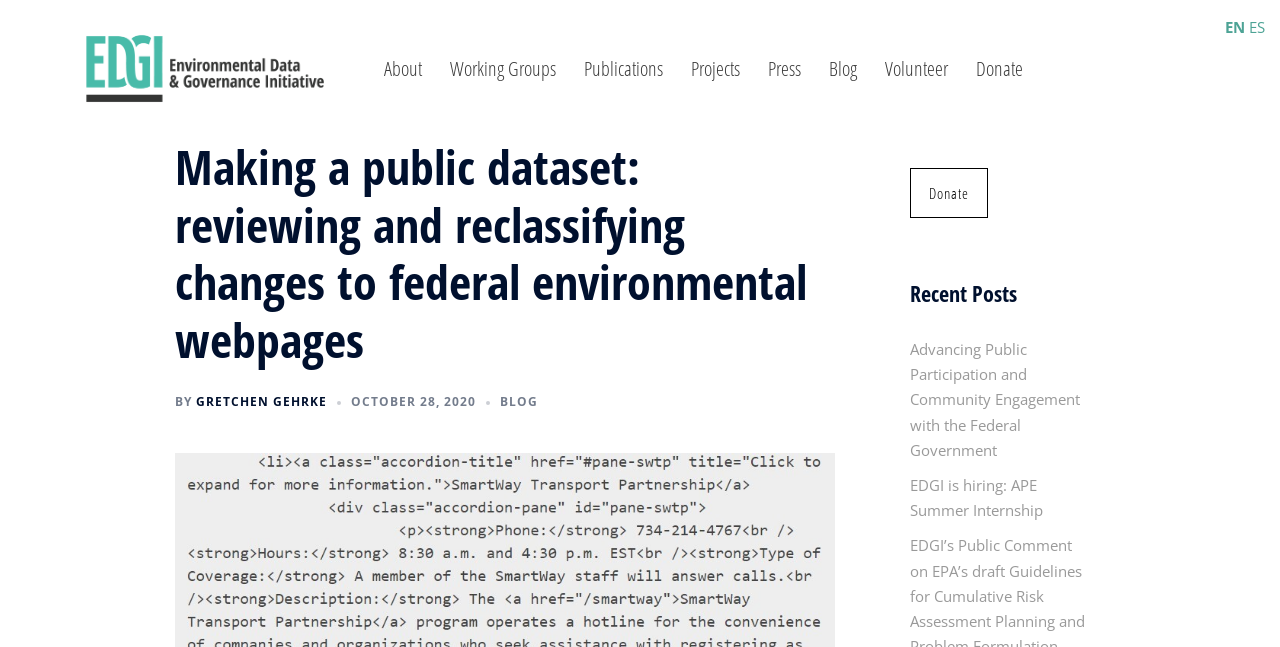Locate the bounding box coordinates of the area to click to fulfill this instruction: "view publications". The bounding box should be presented as four float numbers between 0 and 1, in the order [left, top, right, bottom].

[0.456, 0.081, 0.518, 0.133]